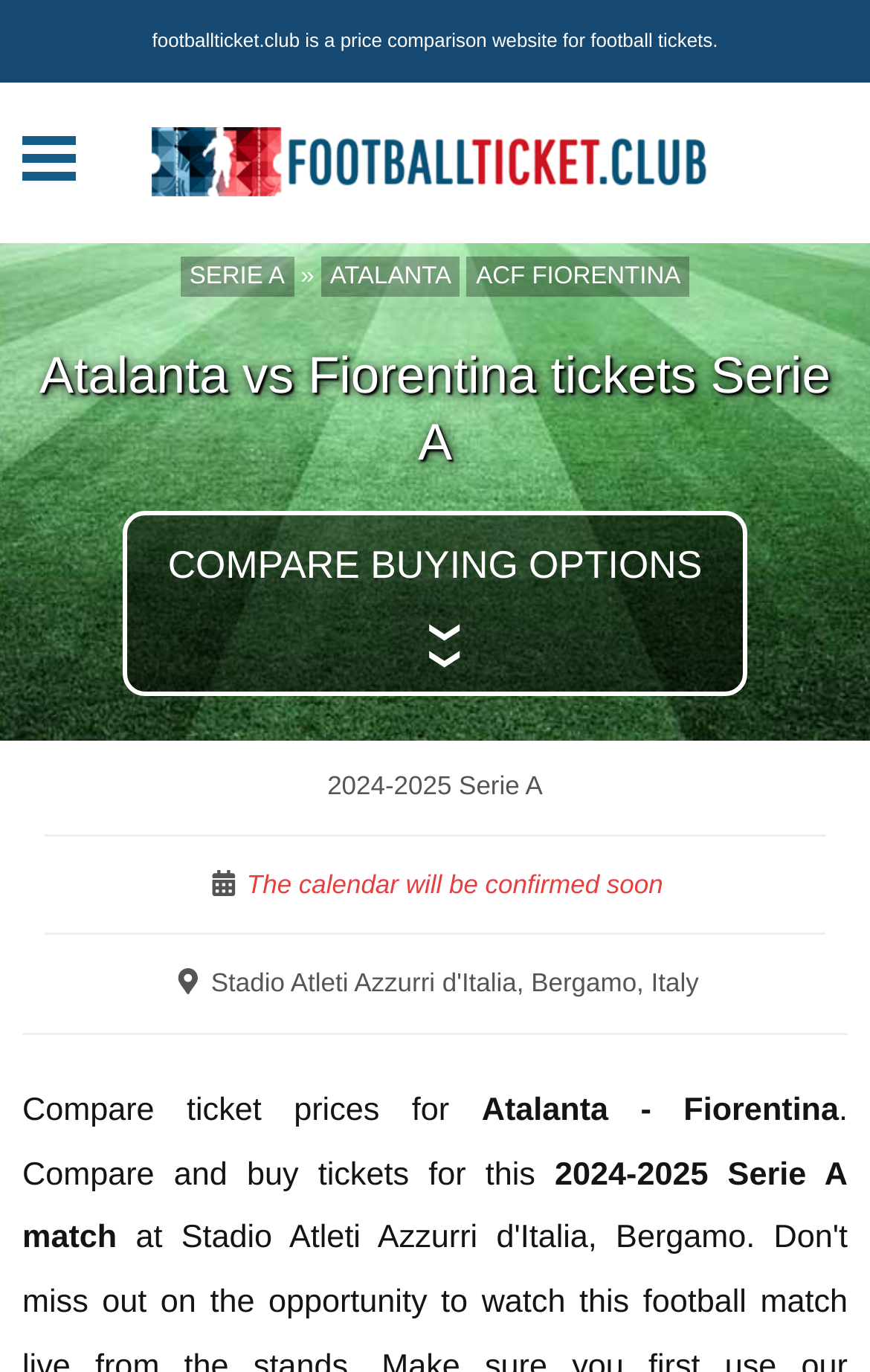Summarize the webpage with intricate details.

The webpage is a ticket comparison website for a football match between Atalanta and ACF Fiorentina in the 2024-2025 Serie A season. At the top, there is a logo of the website, footballticket.club, accompanied by a short description of the website as a price comparison platform for football tickets. 

Below the logo, there is a navigation menu with links to different sections, including "SERIE A", "ATALANTA", and "ACF FIORENTINA". The main heading of the webpage, "Atalanta vs Fiorentina tickets Serie A", is prominently displayed in the middle of the page. 

Underneath the heading, there is a call-to-action button "COMPARE BUYING OPTIONS ❯❯" that encourages users to explore ticket options. The webpage also displays information about the match, including the season "2024-2025 Serie A" and a note that the calendar will be confirmed soon. 

Further down, there is a brief description of the match, stating that users can compare ticket prices for the Atalanta - Fiorentina match and buy tickets for the 2024-2025 Serie A match.